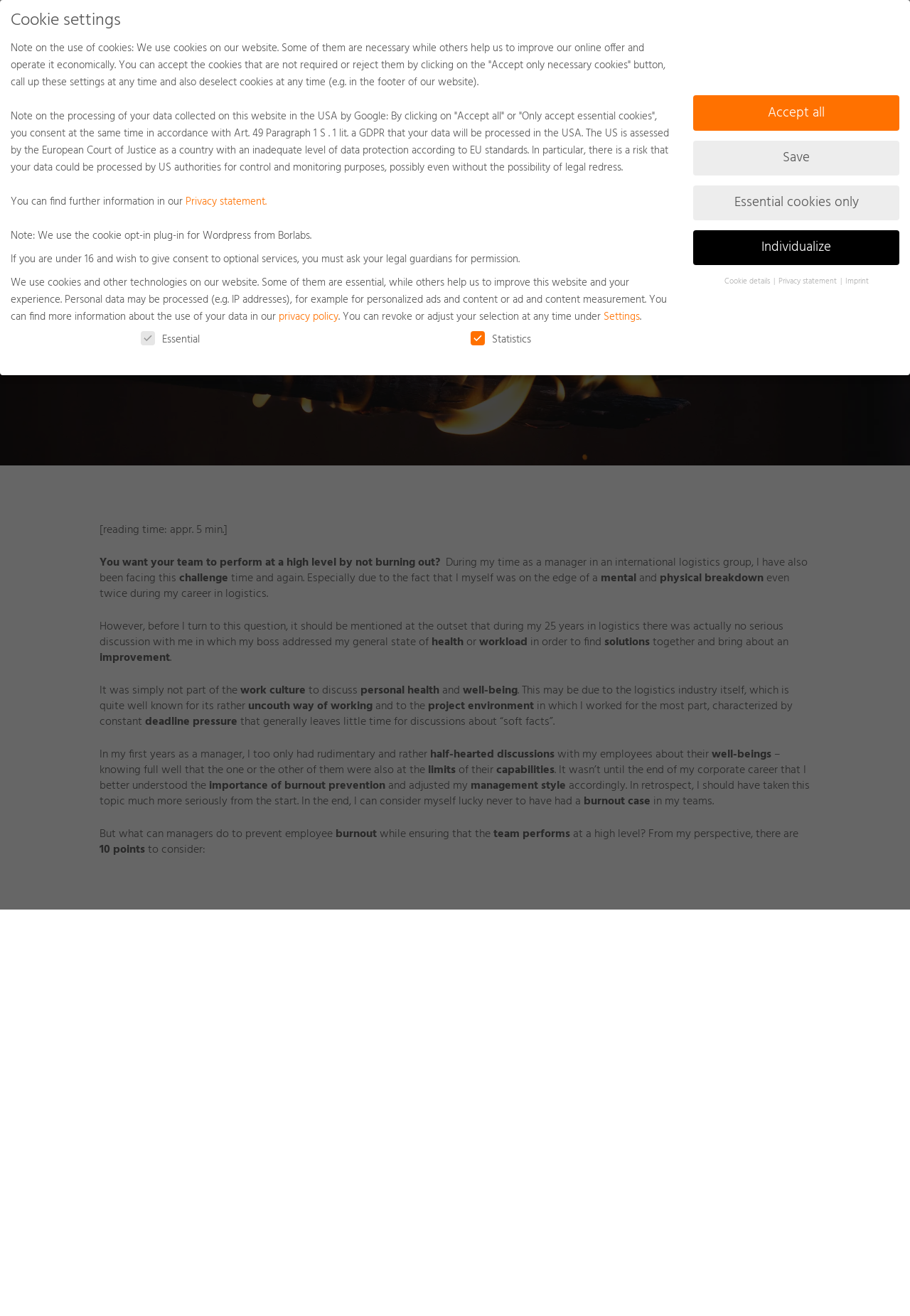Carefully examine the image and provide an in-depth answer to the question: What is the topic of burnout prevention discussed in the article?

The article discusses the importance of burnout prevention in the workplace, specifically focusing on how managers can prevent employee burnout while ensuring high team performance.